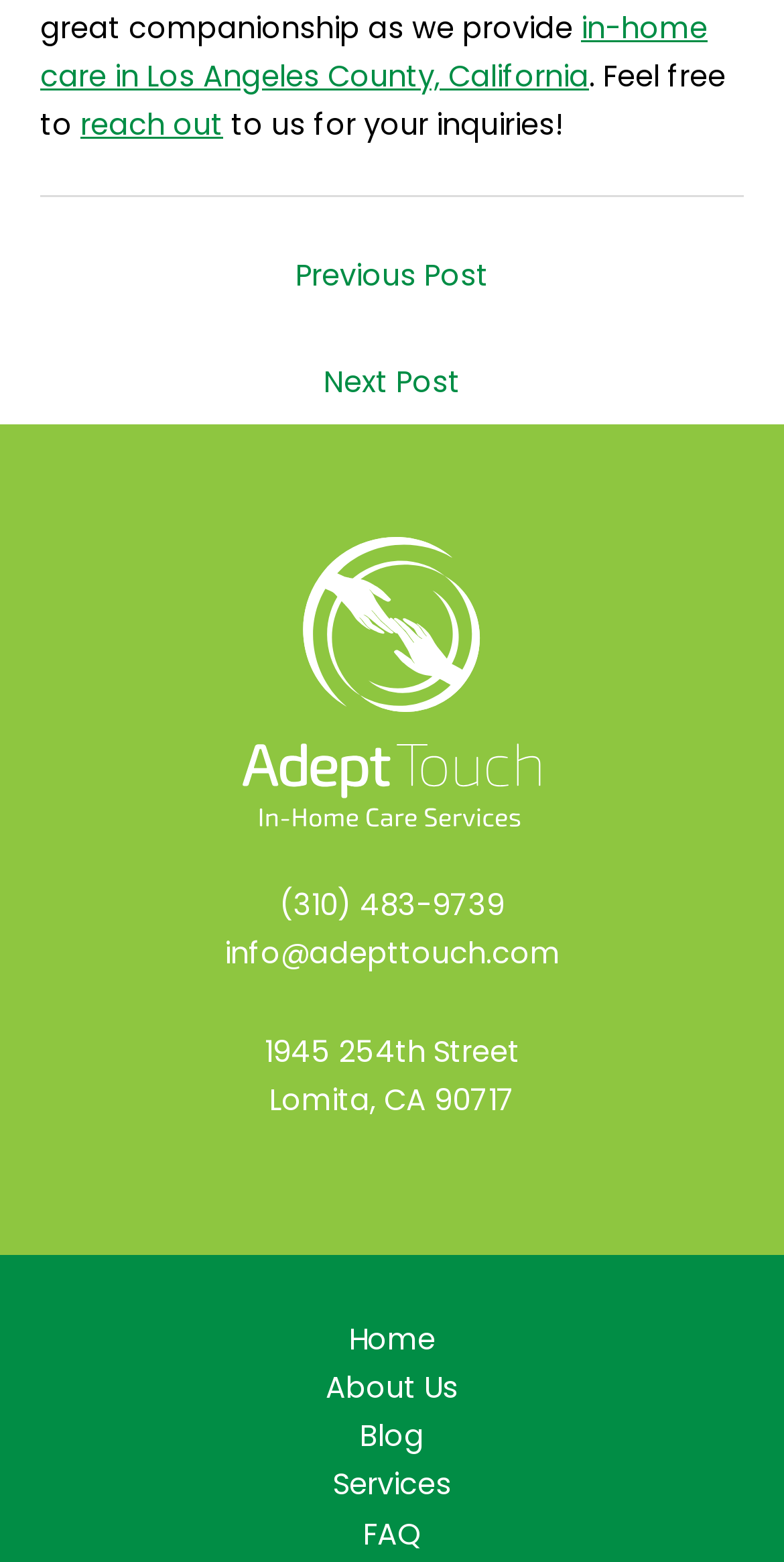Observe the image and answer the following question in detail: How many navigation links are there?

I counted the number of navigation links by looking at the link elements under the 'Post navigation' element. There are 2 links under 'Post navigation' and 3 links at the bottom of the webpage, making a total of 5 navigation links.